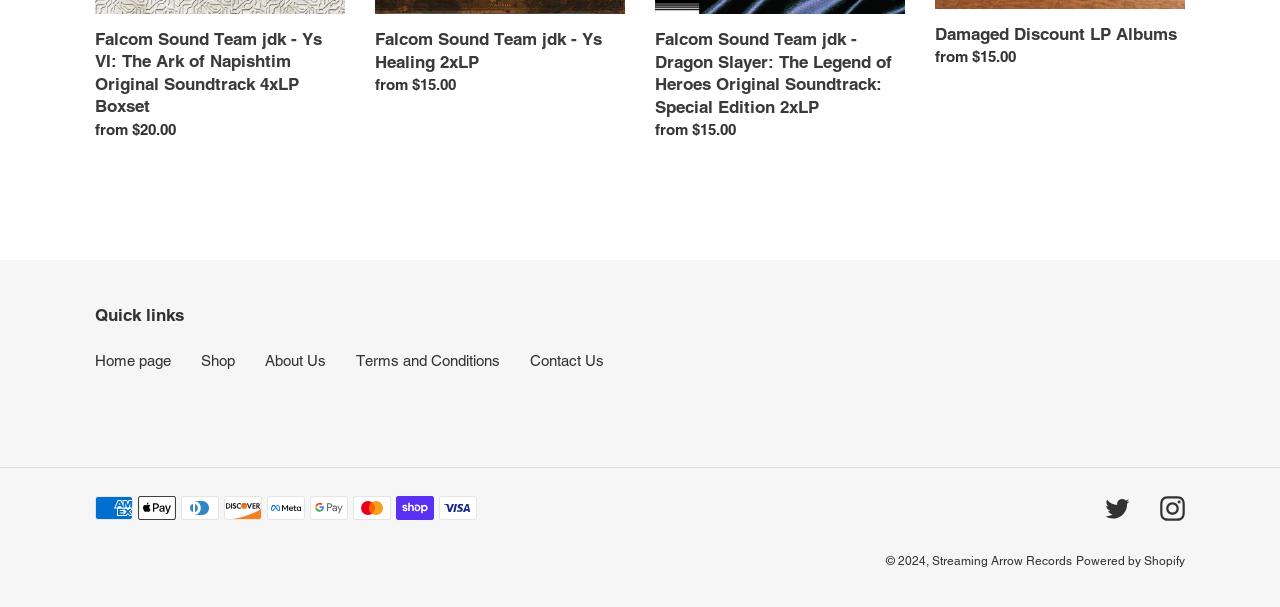Identify the bounding box of the UI element described as follows: "Instagram". Provide the coordinates as four float numbers in the range of 0 to 1 [left, top, right, bottom].

[0.906, 0.817, 0.926, 0.858]